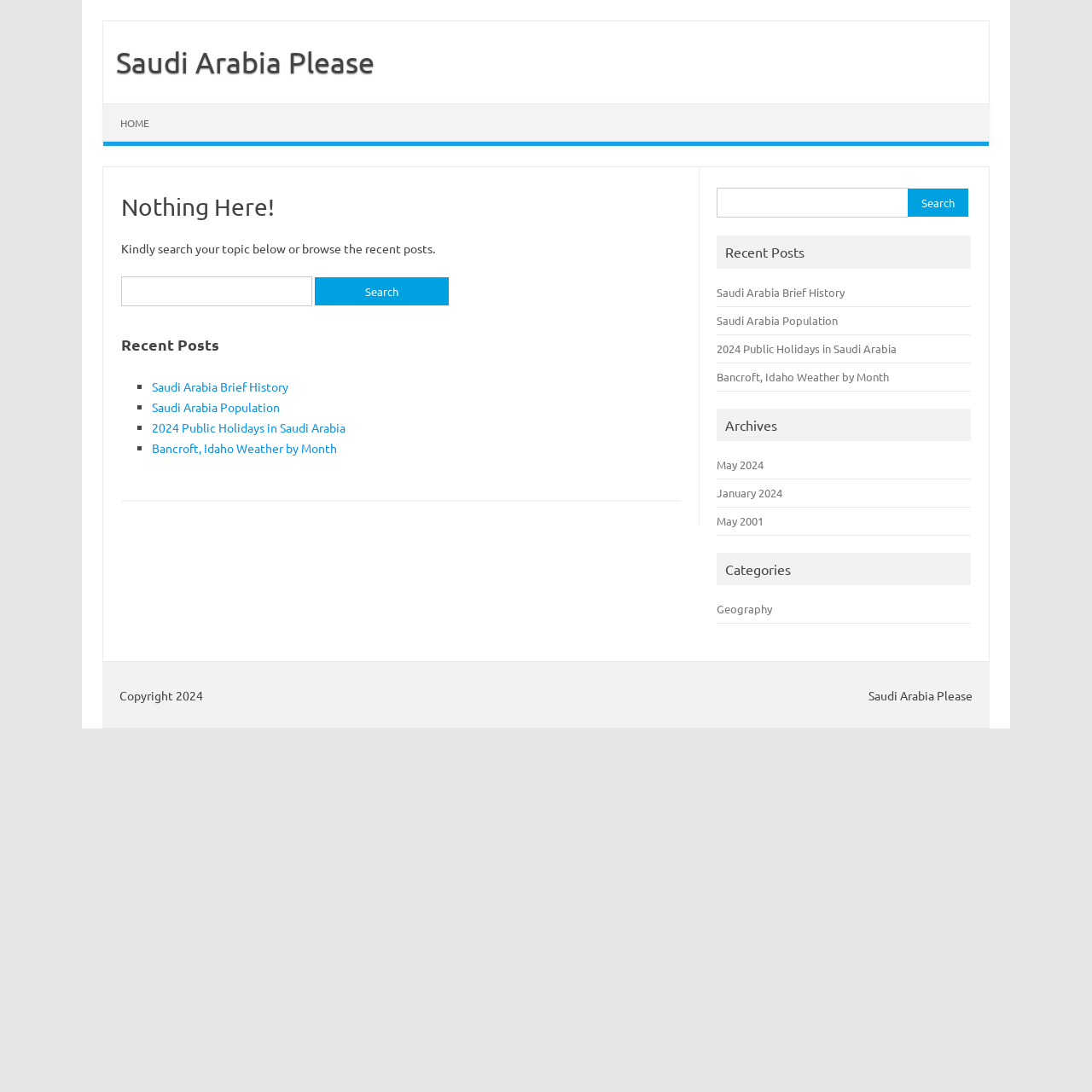Provide the bounding box coordinates, formatted as (top-left x, top-left y, bottom-right x, bottom-right y), with all values being floating point numbers between 0 and 1. Identify the bounding box of the UI element that matches the description: Geography

[0.657, 0.551, 0.707, 0.564]